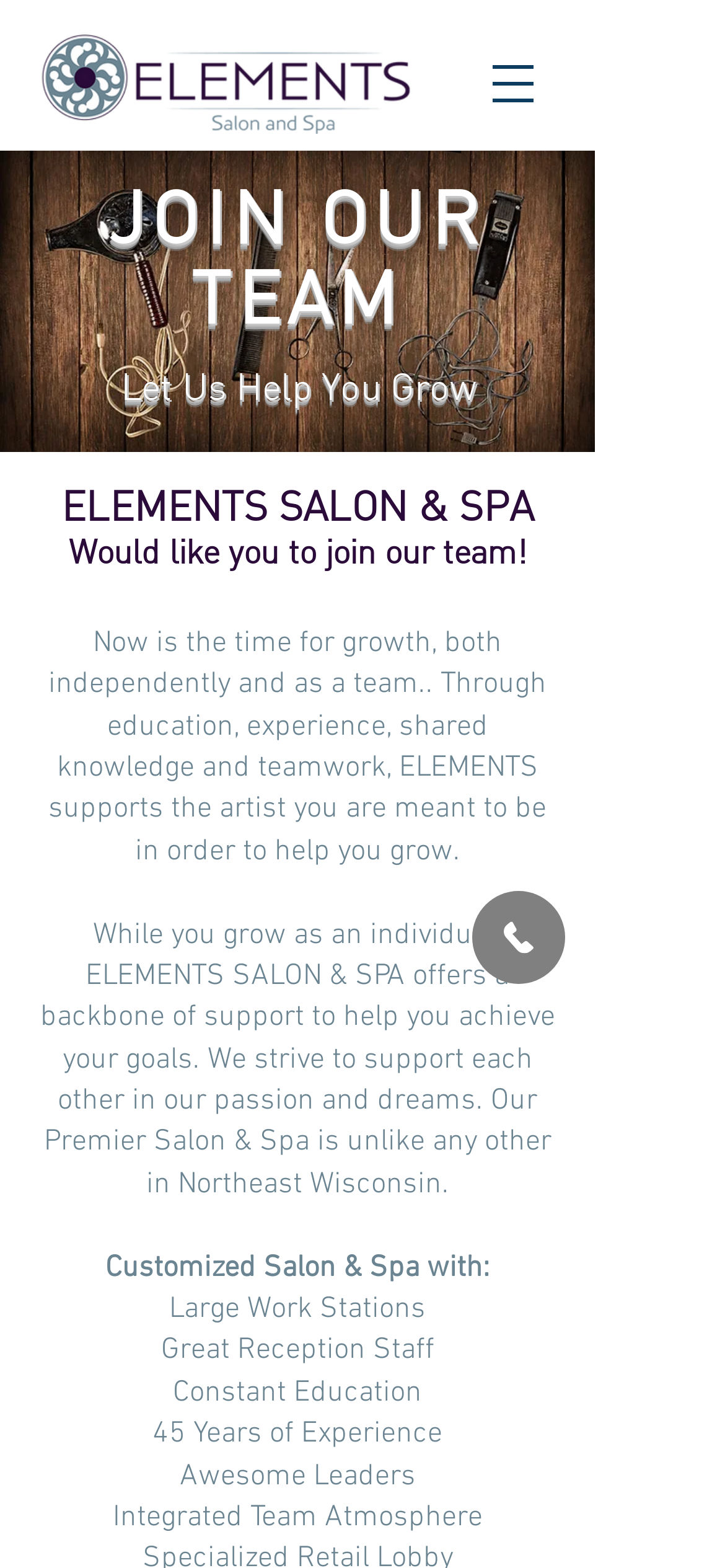Provide a thorough description of this webpage.

The webpage is about joining the team at Elements Salon & Spa in the United States. At the top right corner, there is a button to open the navigation menu. On the top left, the Elements Salon and Spa of Green Bay logo is displayed, which is an image. Below the logo, a large heading "JOIN OUR TEAM" is prominently displayed, followed by a subheading "Let Us Help You Grow".

The main content of the page is divided into sections. The first section has a heading "ELEMENTS SALON & SPA" and a subheading "Would like you to join our team!". This is followed by a paragraph of text that describes the salon's approach to supporting individual growth and teamwork.

Below this section, there is another section that highlights the benefits of working at Elements Salon & Spa. This section is introduced by a heading "Customized Salon & Spa with:" and lists several advantages, including large work stations, great reception staff, constant education, 45 years of experience, awesome leaders, and an integrated team atmosphere. Each of these benefits is listed as a separate line of text.

On the right side of the page, near the bottom, there is a link to a phone number, accompanied by an image of a phone icon.